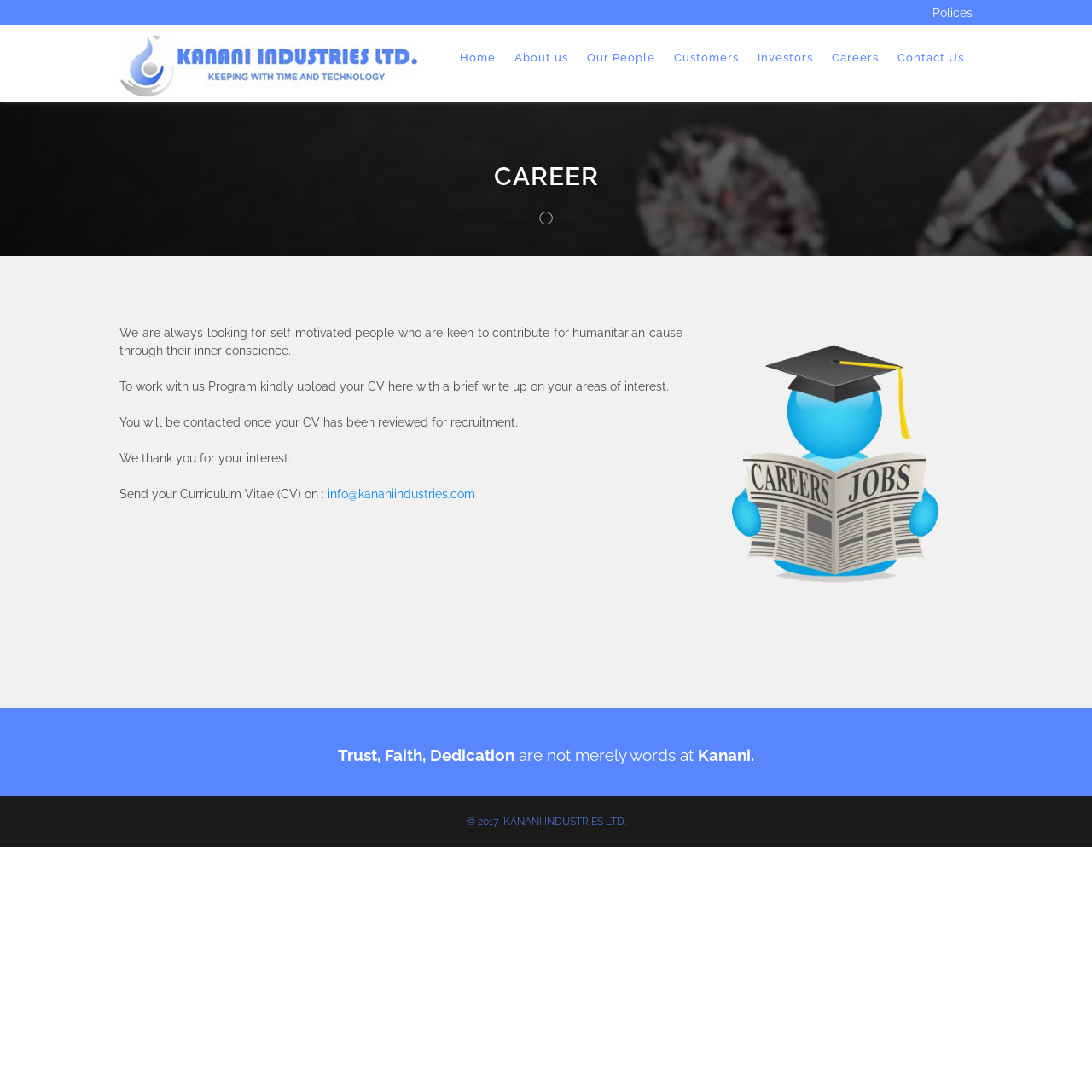Based on the element description Careers, identify the bounding box of the UI element in the given webpage screenshot. The coordinates should be in the format (top-left x, top-left y, bottom-right x, bottom-right y) and must be between 0 and 1.

[0.754, 0.041, 0.812, 0.065]